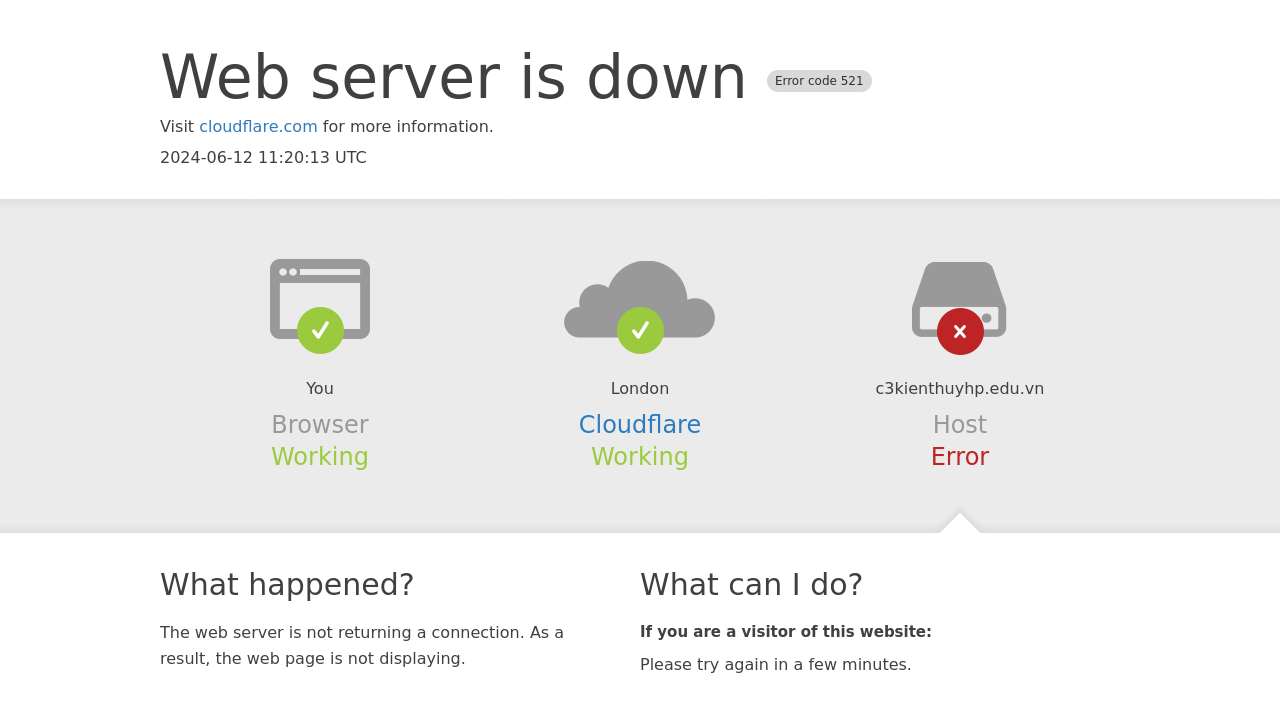Give an in-depth explanation of the webpage layout and content.

The webpage appears to be an error page, indicating that the web server is down. At the top, there is a heading that reads "Web server is down Error code 521". Below this heading, there is a link to "cloudflare.com" with a brief description "Visit" and "for more information". The current timestamp "2024-06-12 11:20:13 UTC" is also displayed.

On the left side of the page, there are several sections with headings. The first section is titled "Browser" and contains the text "Working". Below this, there is a section titled "Cloudflare" with a link to "Cloudflare" and the text "Working". Further down, there is a section titled "Host" with the text "Error" and the domain name "c3kienthuyhp.edu.vn".

On the right side of the page, there are two main sections. The first section is titled "What happened?" and provides a brief explanation of the error, stating that "The web server is not returning a connection. As a result, the web page is not displaying." Below this, there is a section titled "What can I do?" with a subheading "If you are a visitor of this website:" and a suggestion to "Please try again in a few minutes."